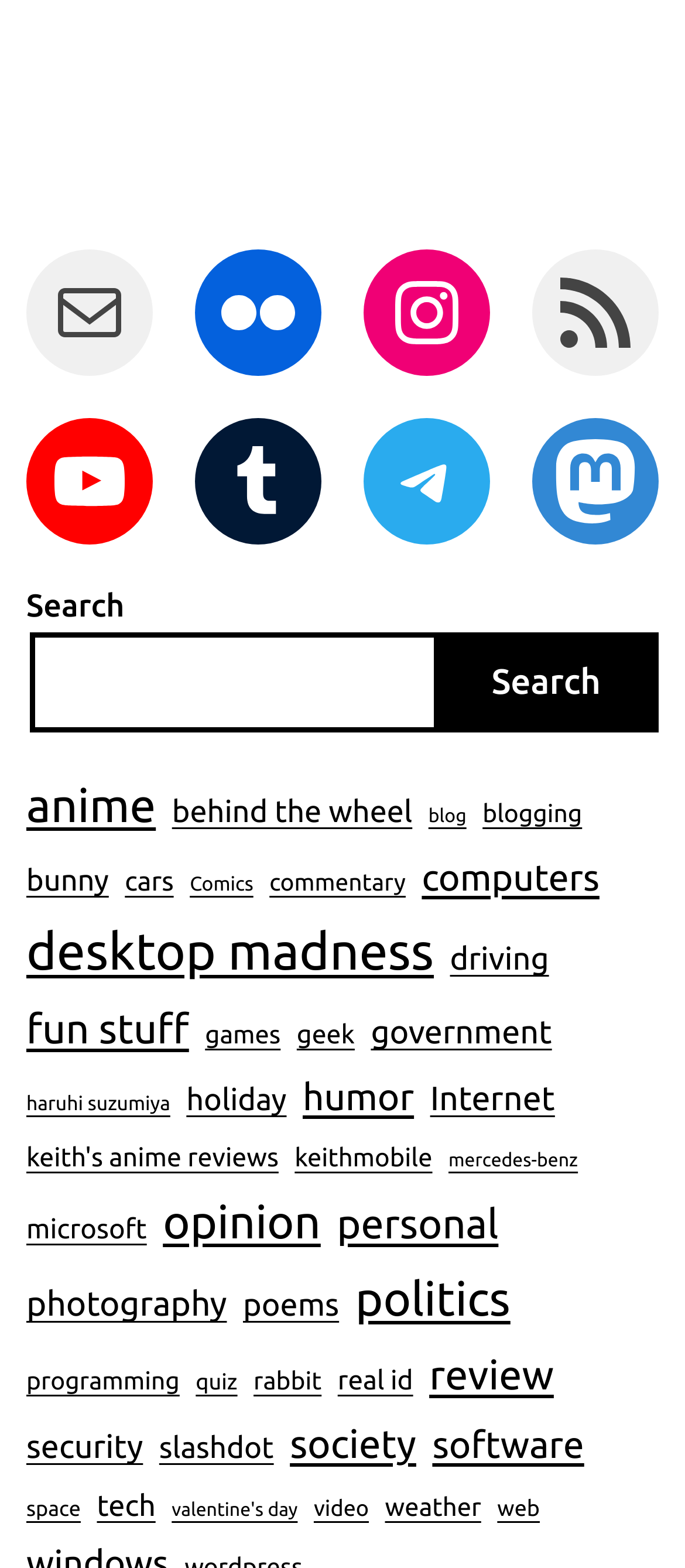Please specify the bounding box coordinates of the clickable section necessary to execute the following command: "Read the latest review".

[0.627, 0.856, 0.808, 0.901]